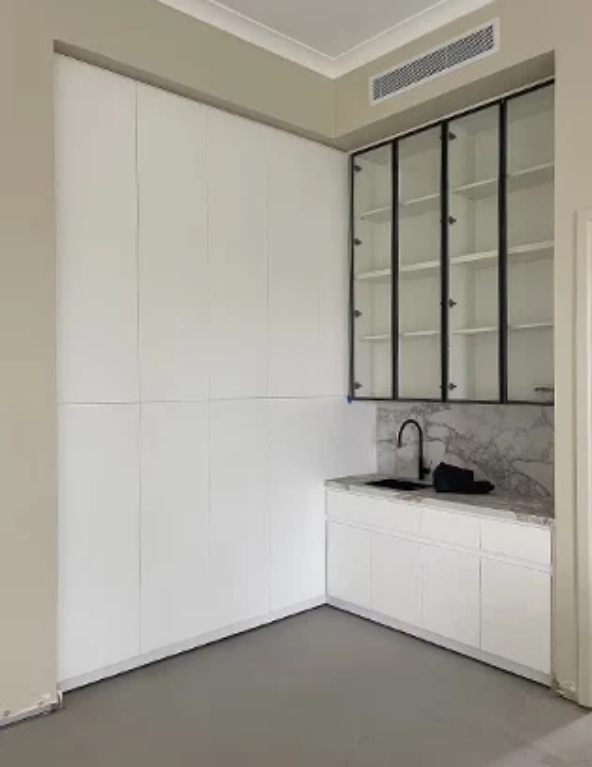Answer the question with a brief word or phrase:
What is the color of the flooring?

Light grey